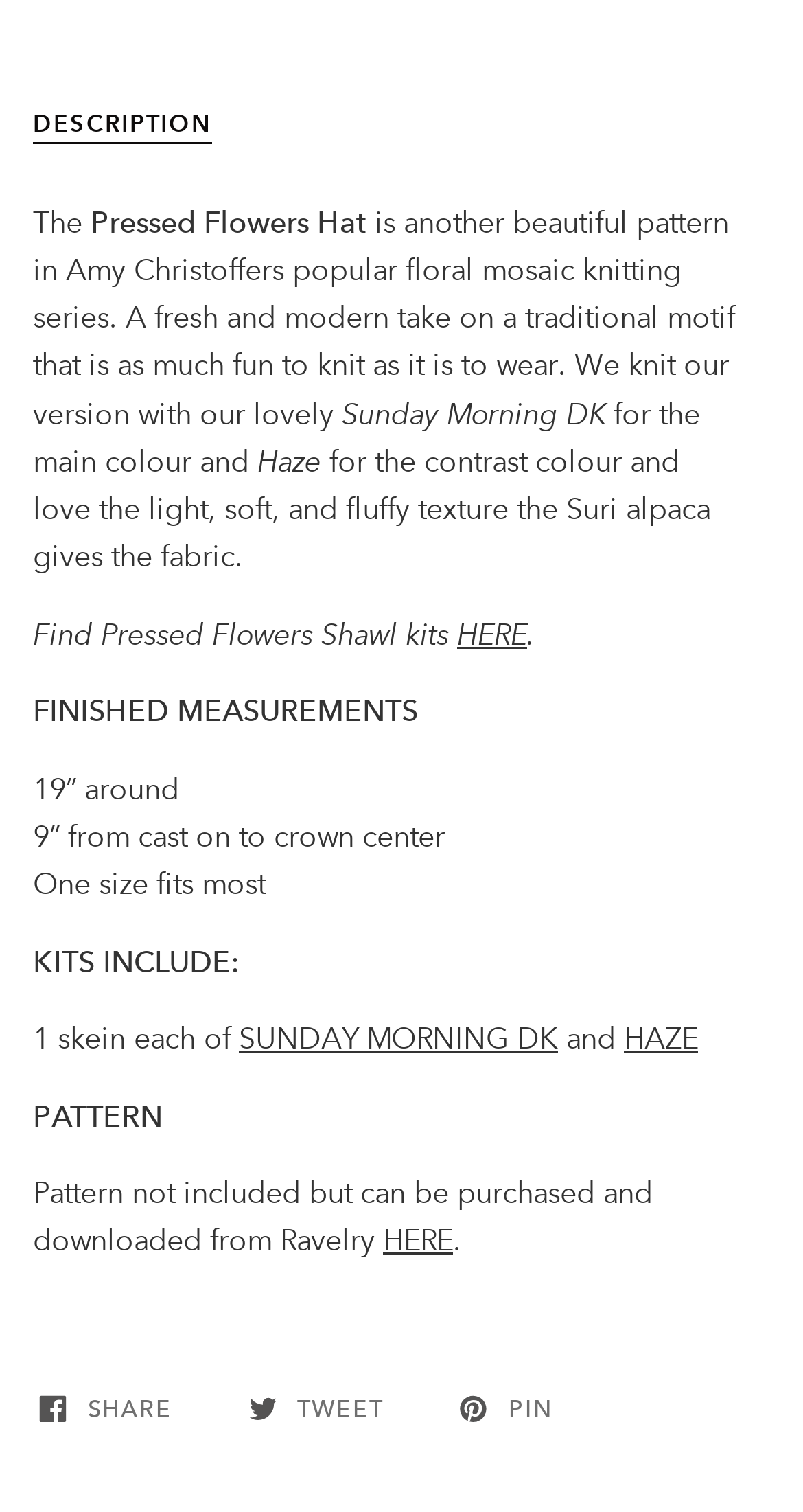Answer the question in one word or a short phrase:
What is the name of the hat pattern?

Pressed Flowers Hat